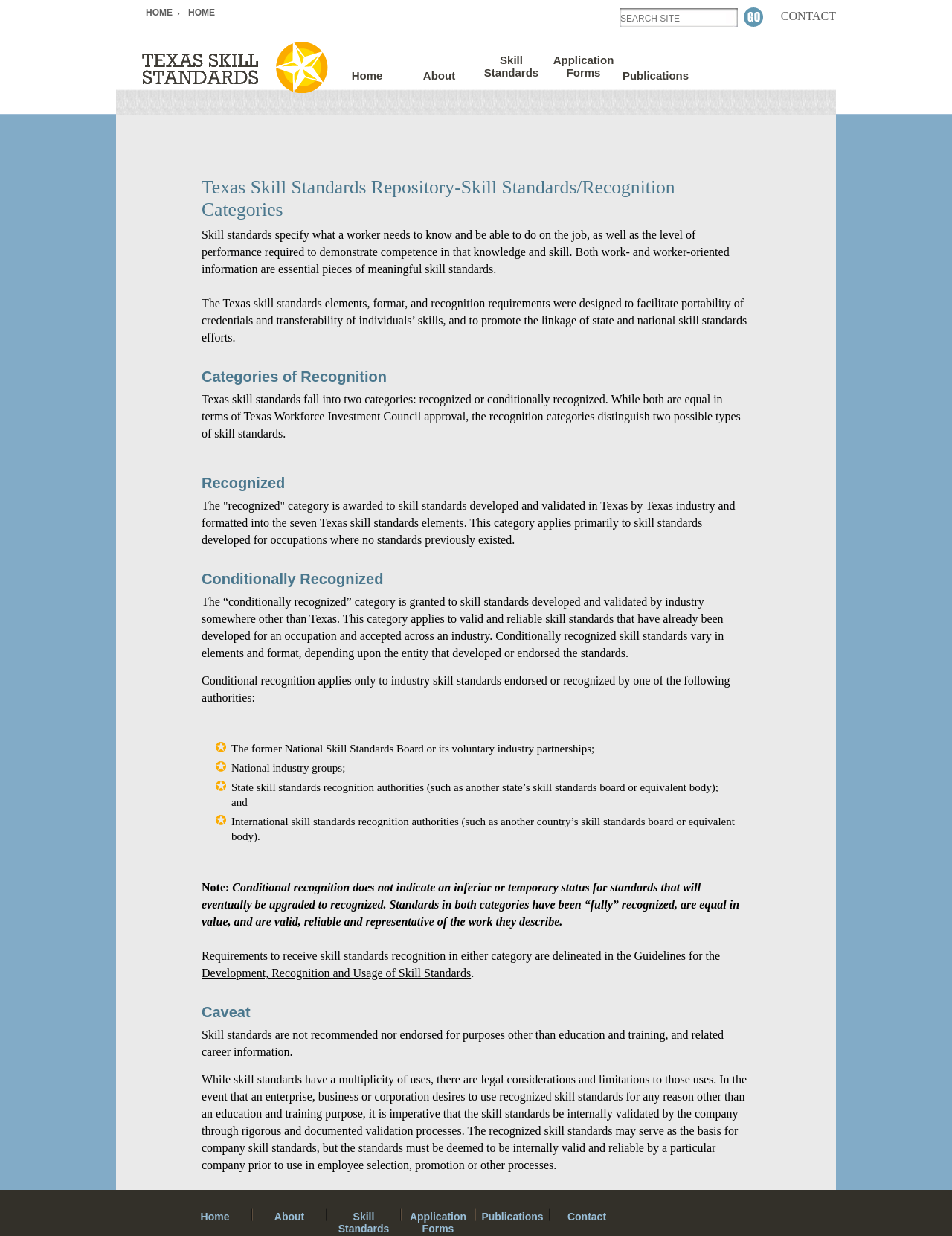Find and specify the bounding box coordinates that correspond to the clickable region for the instruction: "View publications".

[0.652, 0.04, 0.725, 0.099]